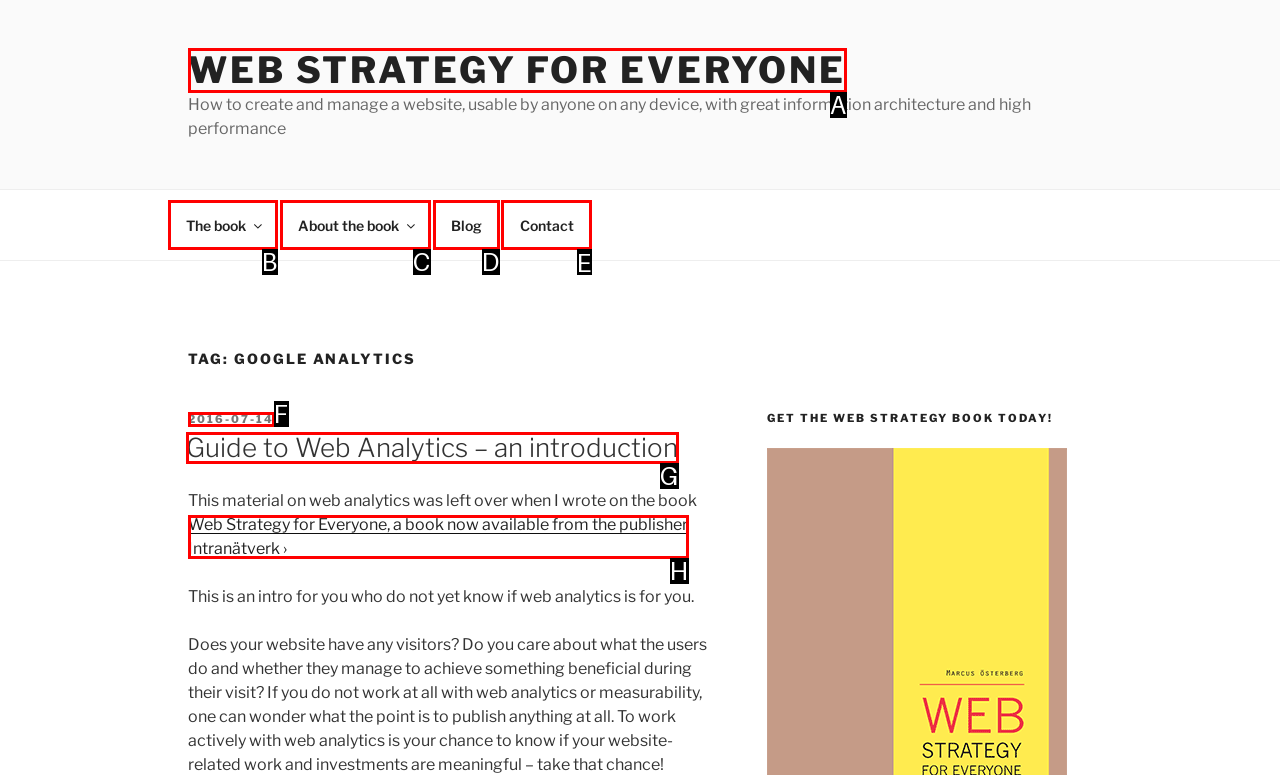Which UI element should be clicked to perform the following task: learn about the author? Answer with the corresponding letter from the choices.

E